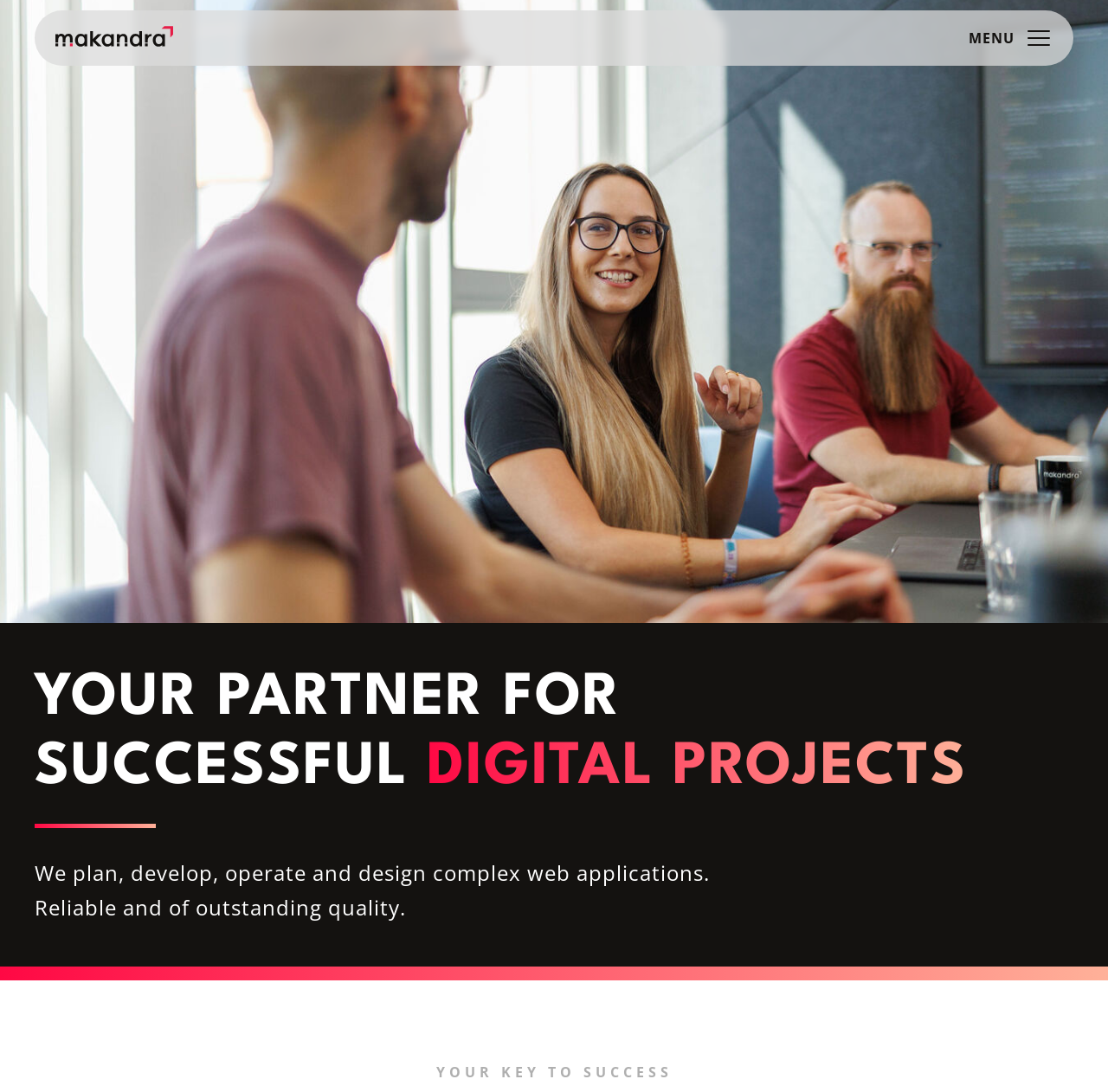Please locate the clickable area by providing the bounding box coordinates to follow this instruction: "open home page".

[0.044, 0.019, 0.162, 0.051]